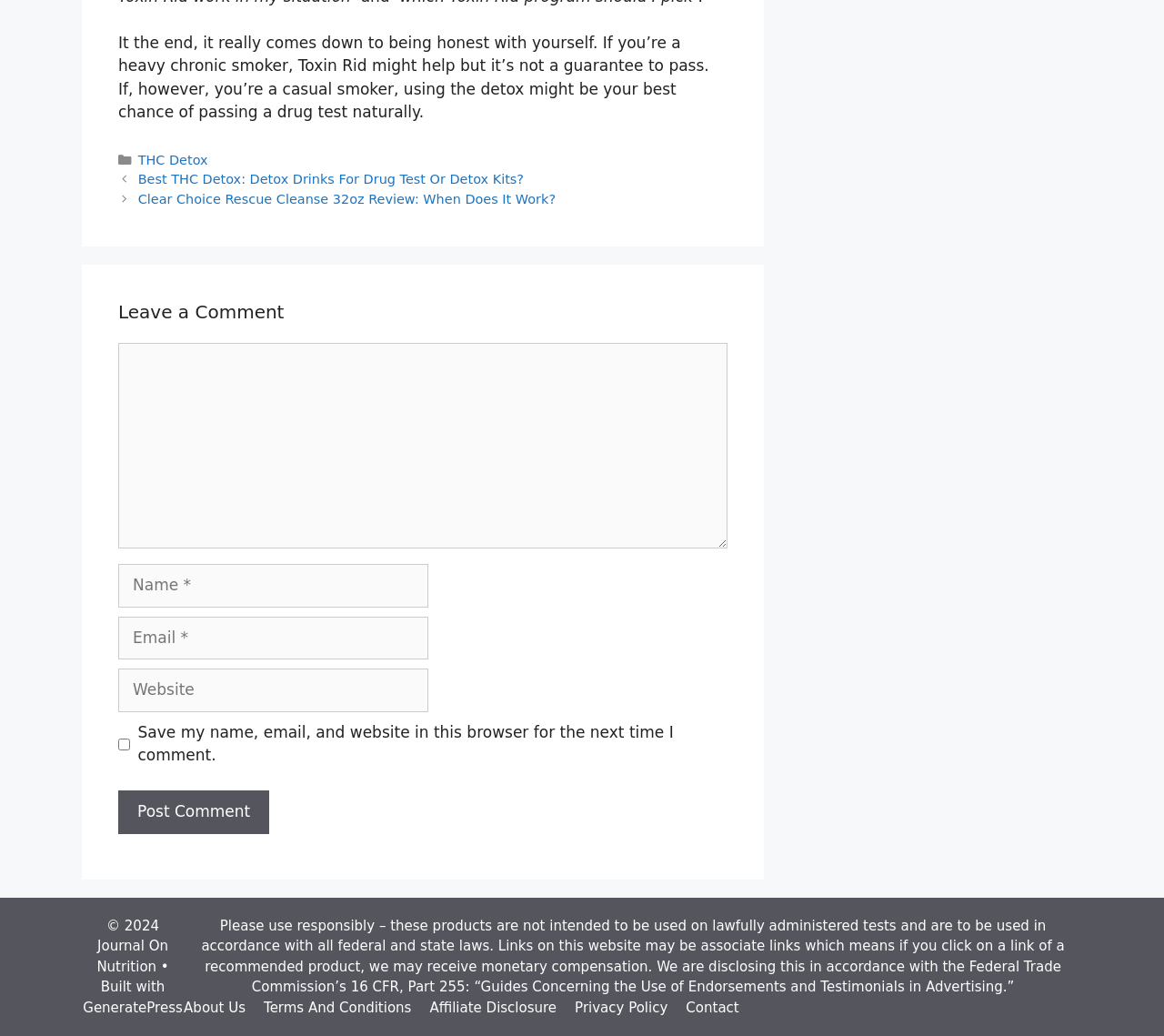Could you highlight the region that needs to be clicked to execute the instruction: "Click the 'THC Detox' link"?

[0.118, 0.147, 0.179, 0.161]